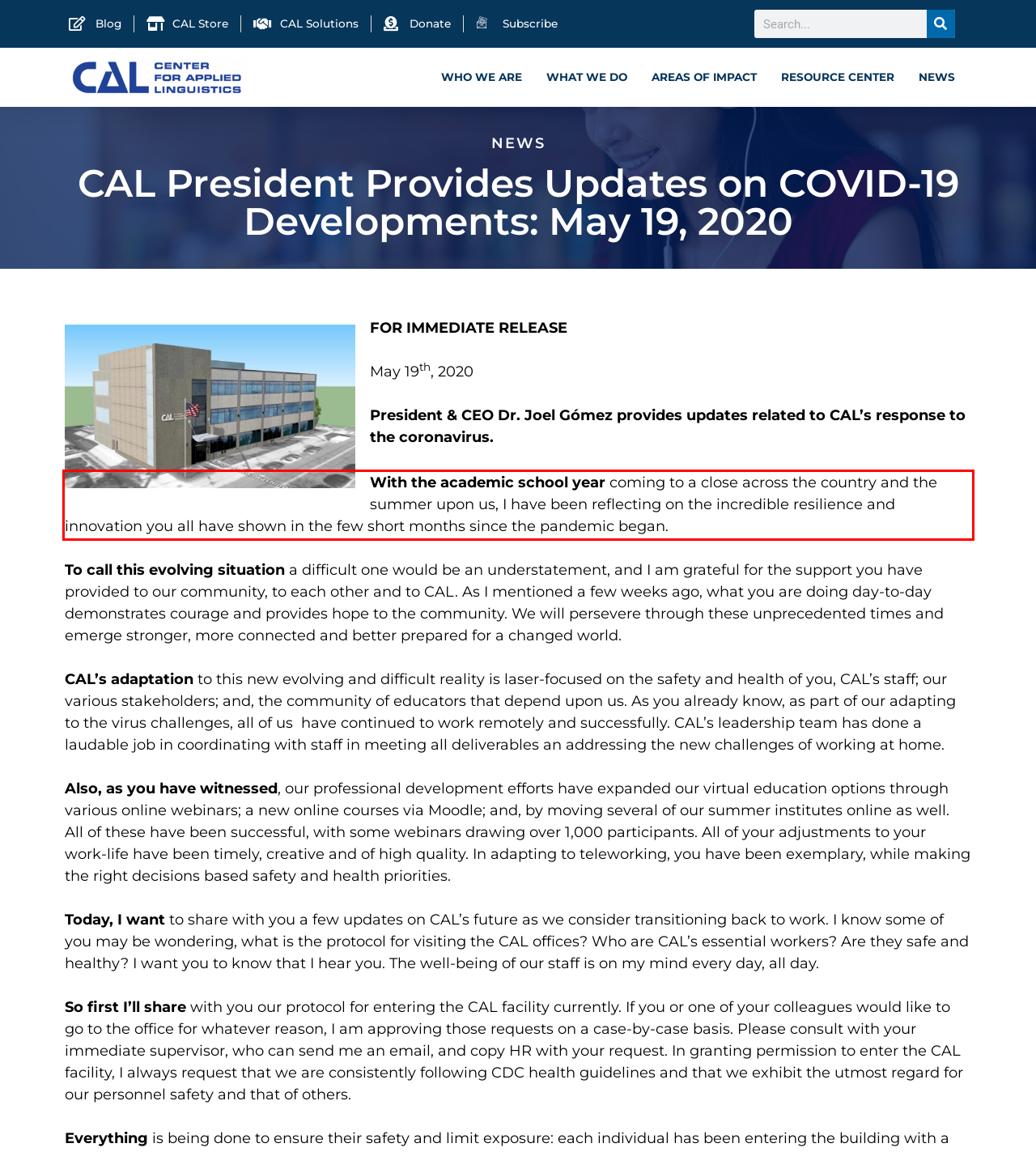Given a screenshot of a webpage containing a red rectangle bounding box, extract and provide the text content found within the red bounding box.

With the academic school year coming to a close across the country and the summer upon us, I have been reflecting on the incredible resilience and innovation you all have shown in the few short months since the pandemic began.